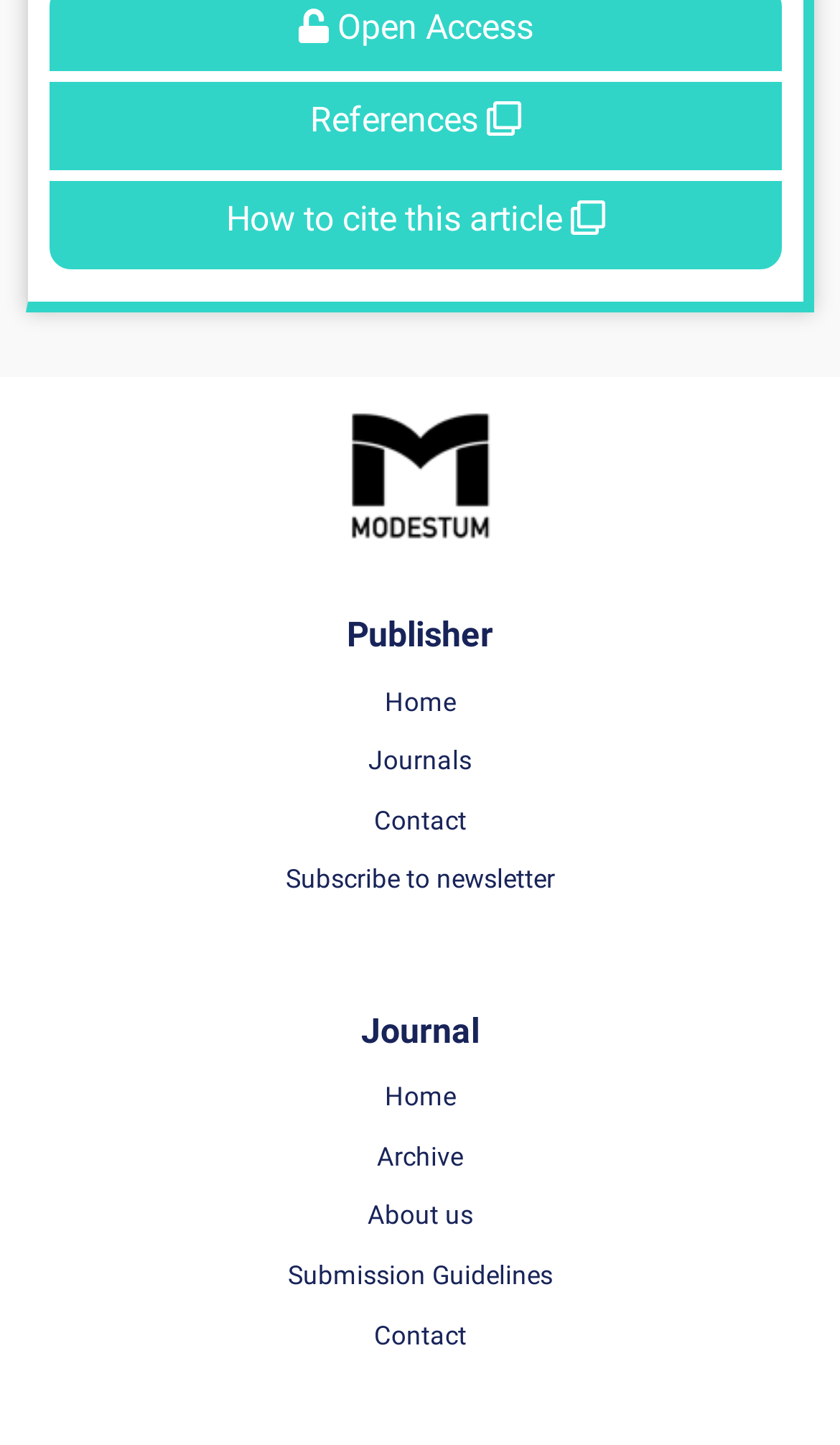Provide a brief response in the form of a single word or phrase:
What is the first link on the top?

References